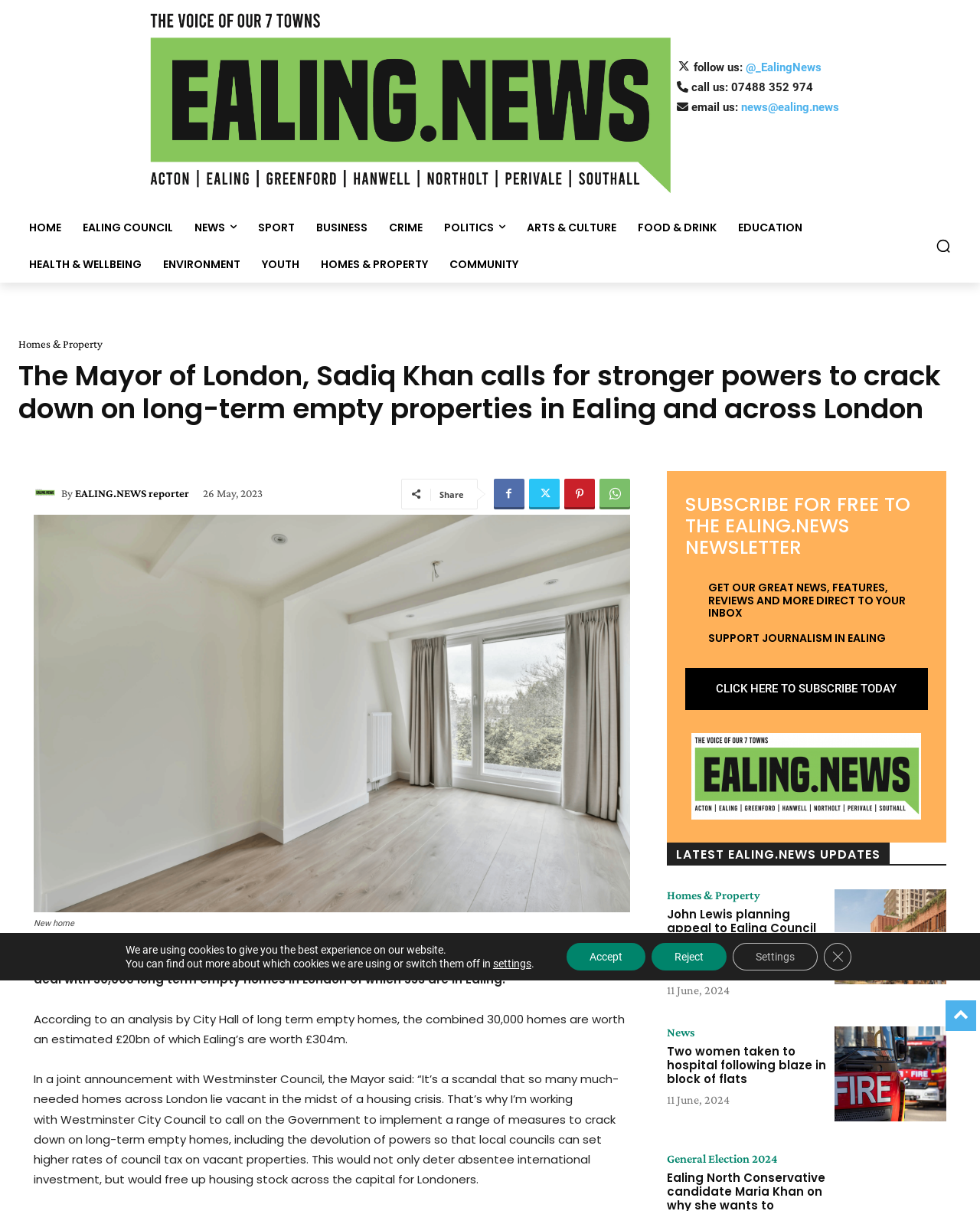Determine the bounding box coordinates of the UI element described by: "CLICK HERE TO SUBSCRIBE TODAY".

[0.699, 0.552, 0.947, 0.586]